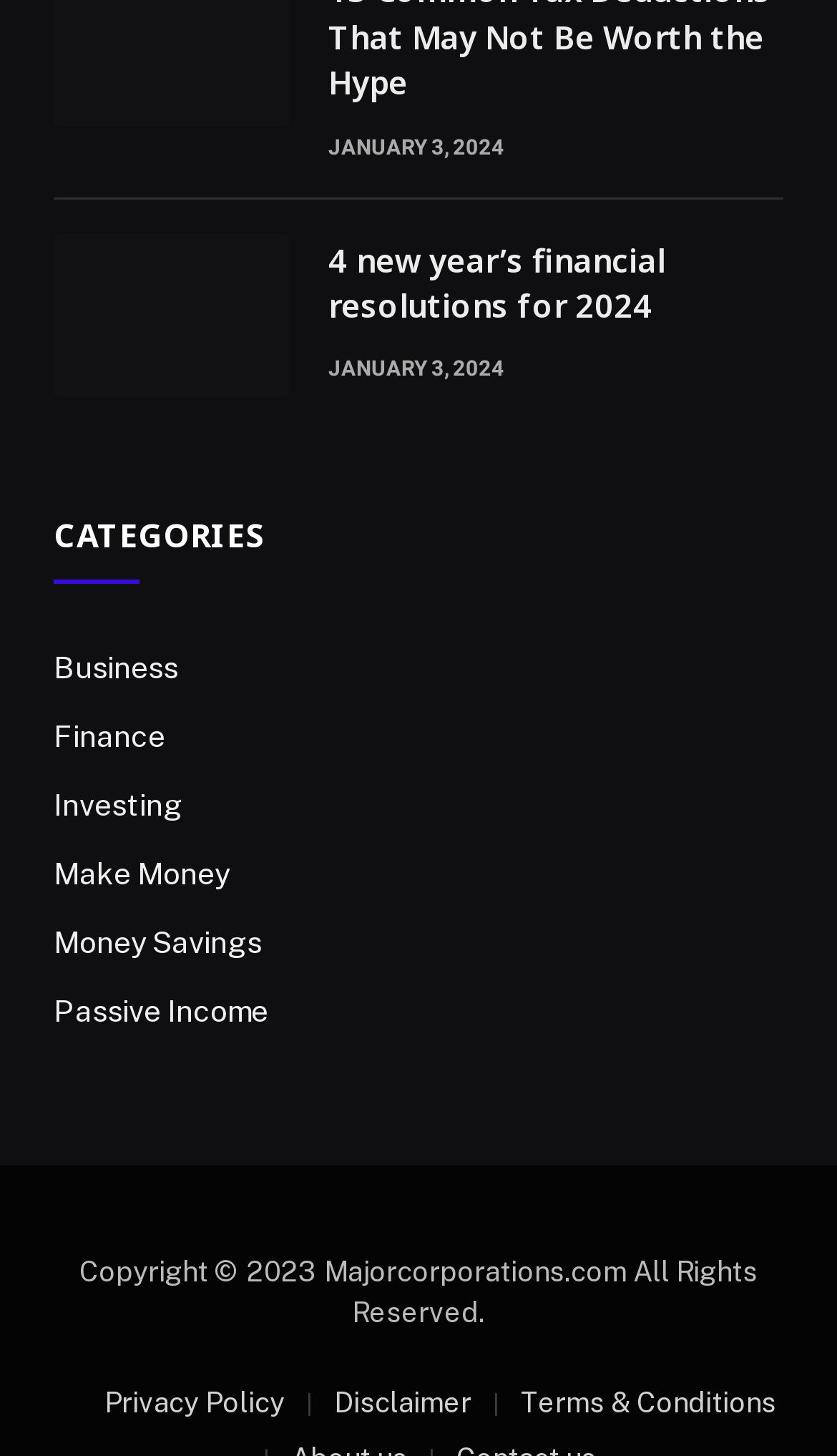Locate the bounding box coordinates of the element that should be clicked to fulfill the instruction: "Check the Copyright information".

[0.095, 0.862, 0.905, 0.913]